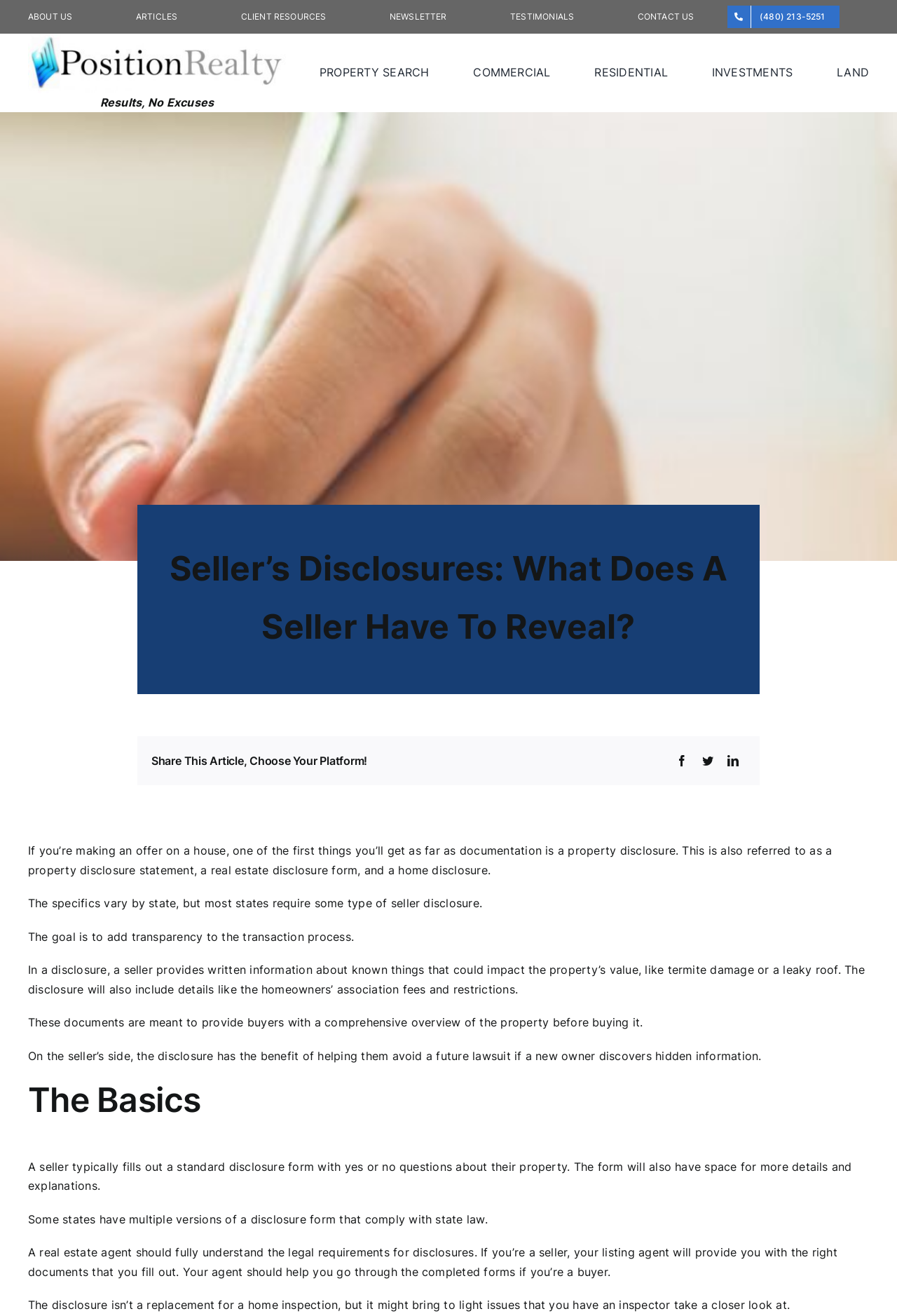What is the purpose of a property disclosure?
Please provide an in-depth and detailed response to the question.

According to the webpage, the goal of a property disclosure is to add transparency to the transaction process, providing buyers with a comprehensive overview of the property before buying it.